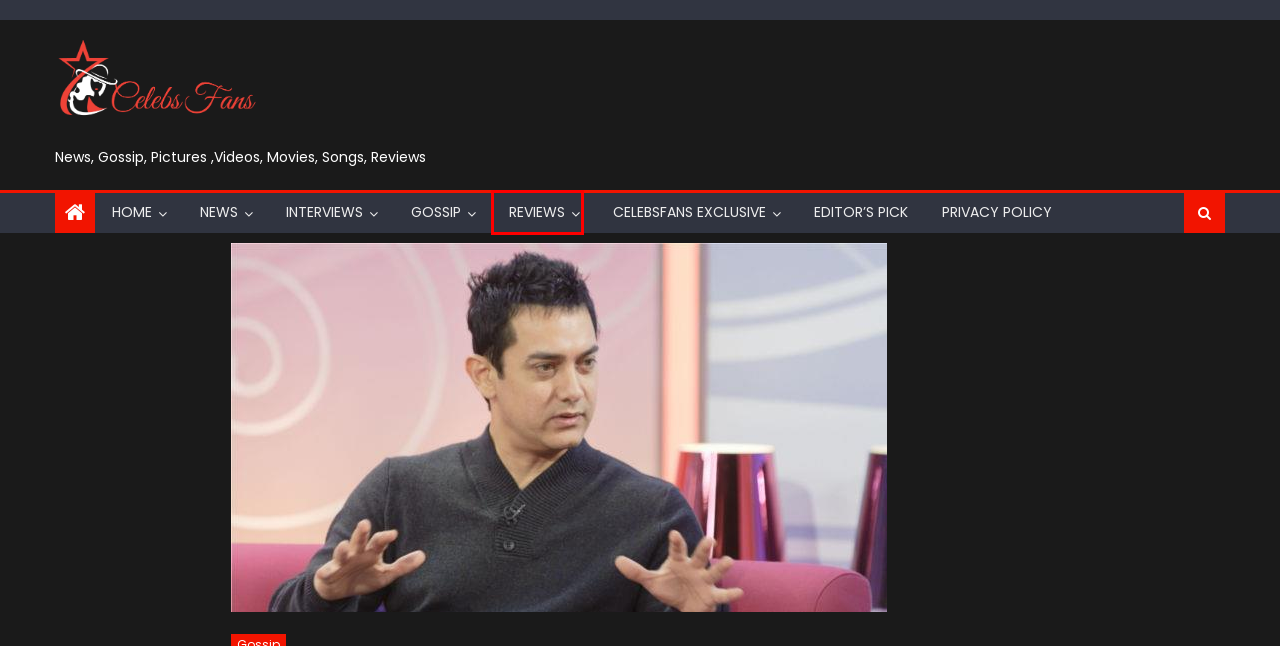Given a screenshot of a webpage with a red bounding box highlighting a UI element, choose the description that best corresponds to the new webpage after clicking the element within the red bounding box. Here are your options:
A. BOO! EVERYTHING AIN’T ALWAYS ABOUT YOU, BUT IF THE SHOE FITS, YA BETTER LACE THAT B*TCH UP!!!
B. Movies
C. Impact of following a celebrity lifestyle
D. Reviews
E. Gossip
F. Alis
G. Contact Us
H. News, Gossip, Pictures ,Videos, Movies, Songs, Reviews

D